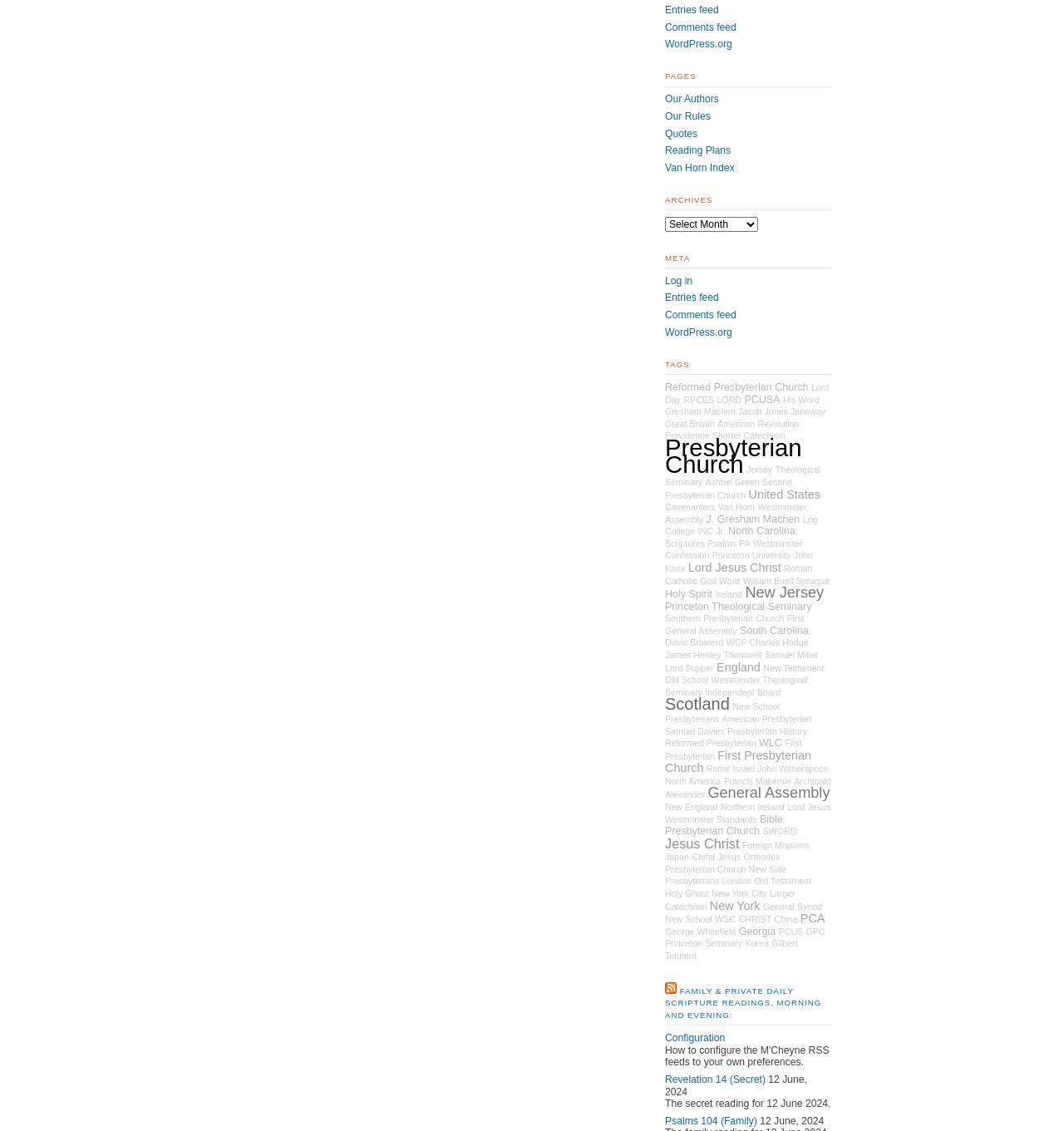How many links are under the 'TAGS' heading?
Give a detailed response to the question by analyzing the screenshot.

I counted the number of links under the 'TAGS' heading with ID 74, and there are 30 links in total.